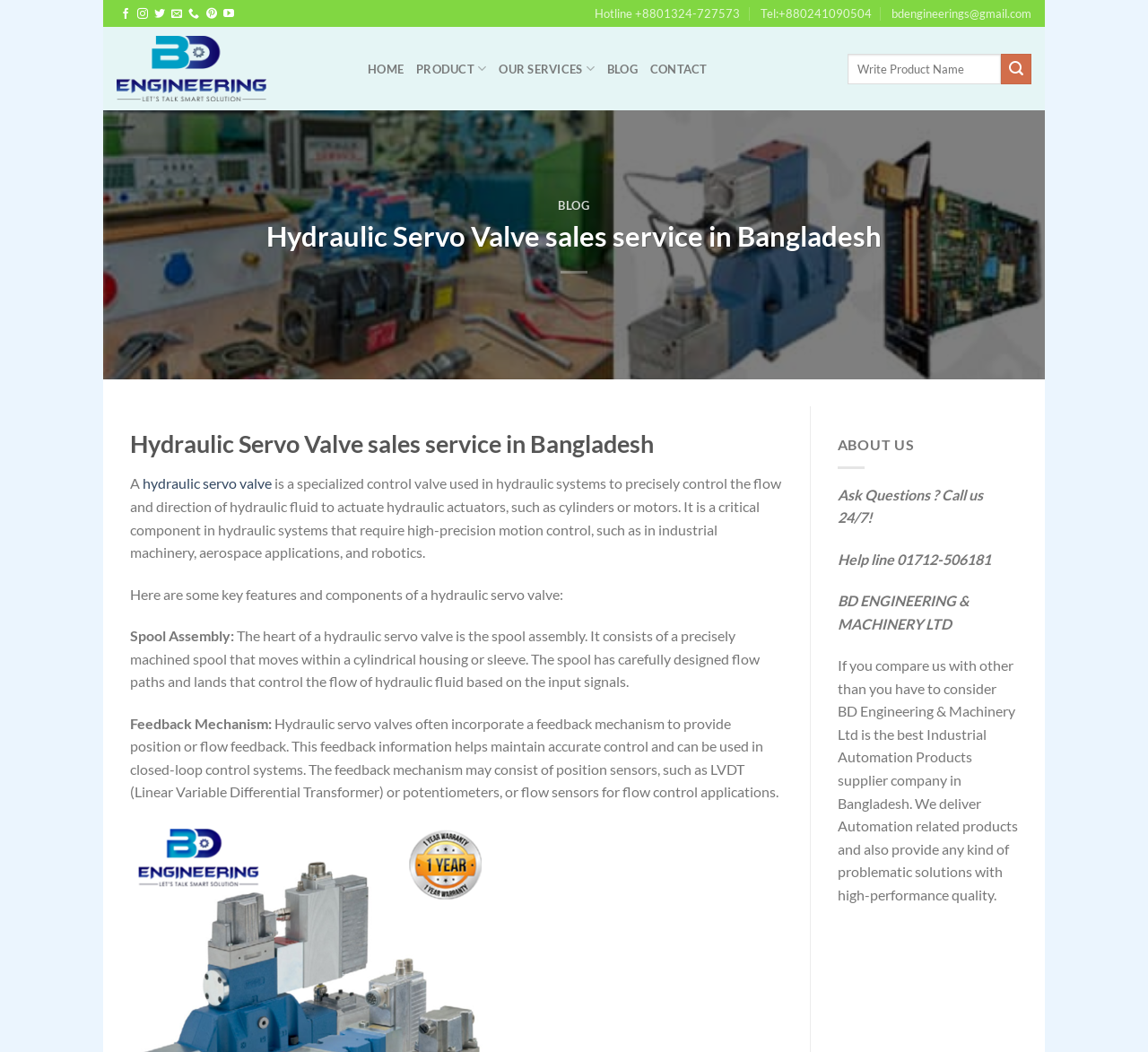What is the purpose of the spool assembly?
Examine the image and provide an in-depth answer to the question.

According to the webpage, the spool assembly is the heart of a hydraulic servo valve, and it consists of a precisely machined spool that moves within a cylindrical housing or sleeve, controlling the flow of hydraulic fluid based on the input signals.